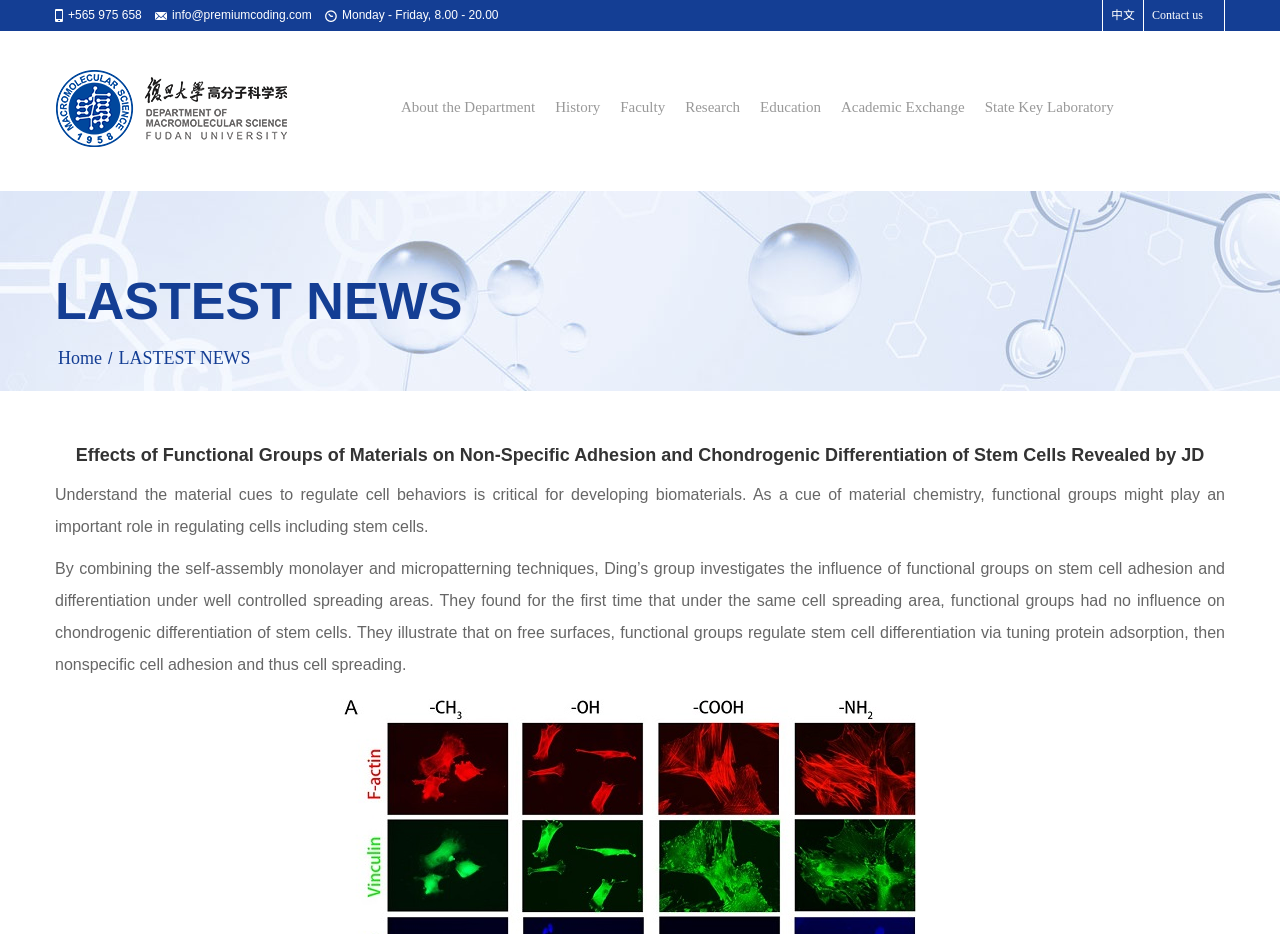Using the information from the screenshot, answer the following question thoroughly:
What is the contact email?

I found the contact email by looking at the top section of the webpage, where I saw a series of images and text elements. One of the text elements had the content 'info@premiumcoding.com', which appears to be an email address.